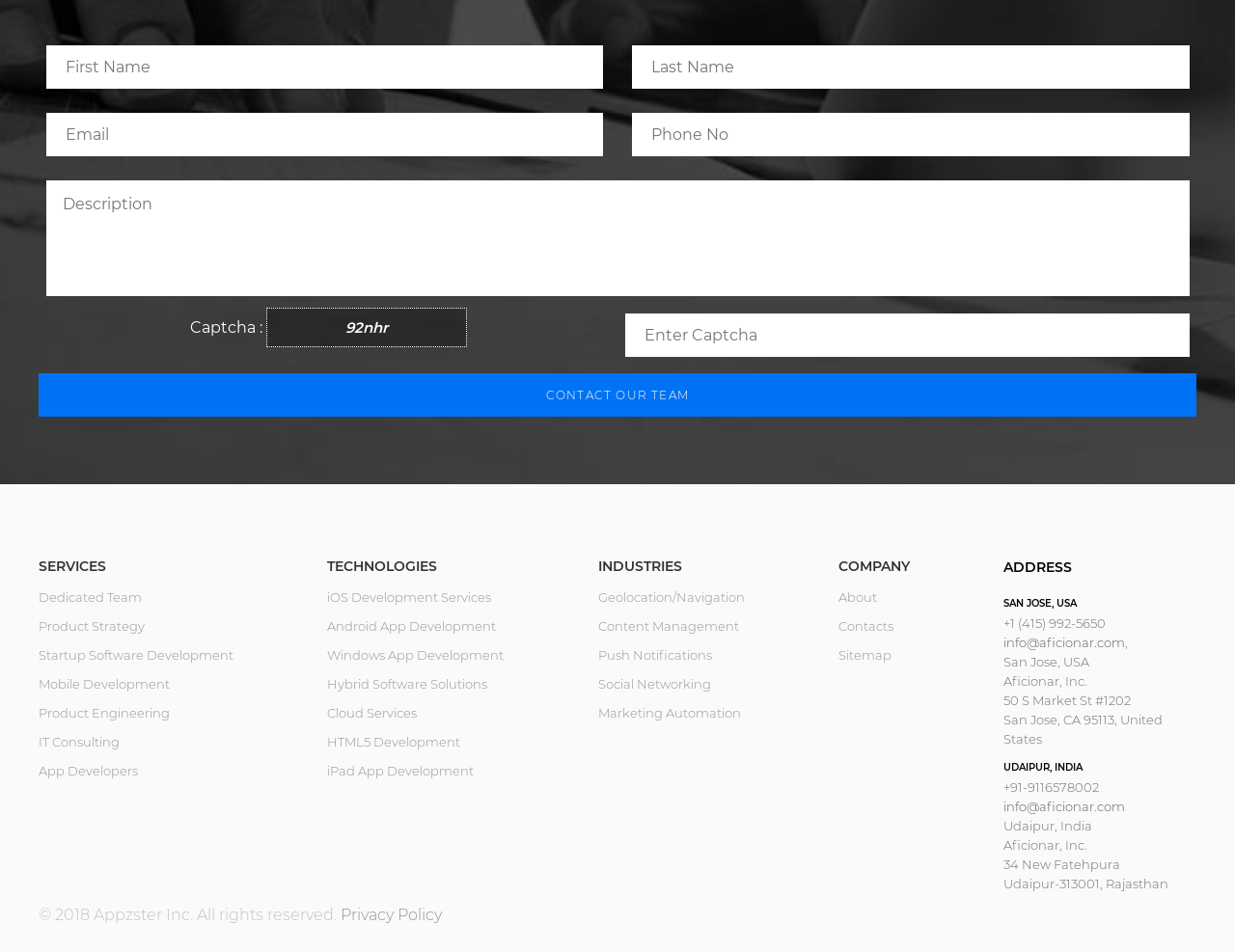Locate the bounding box coordinates of the segment that needs to be clicked to meet this instruction: "View COMPANY page".

[0.679, 0.588, 0.737, 0.602]